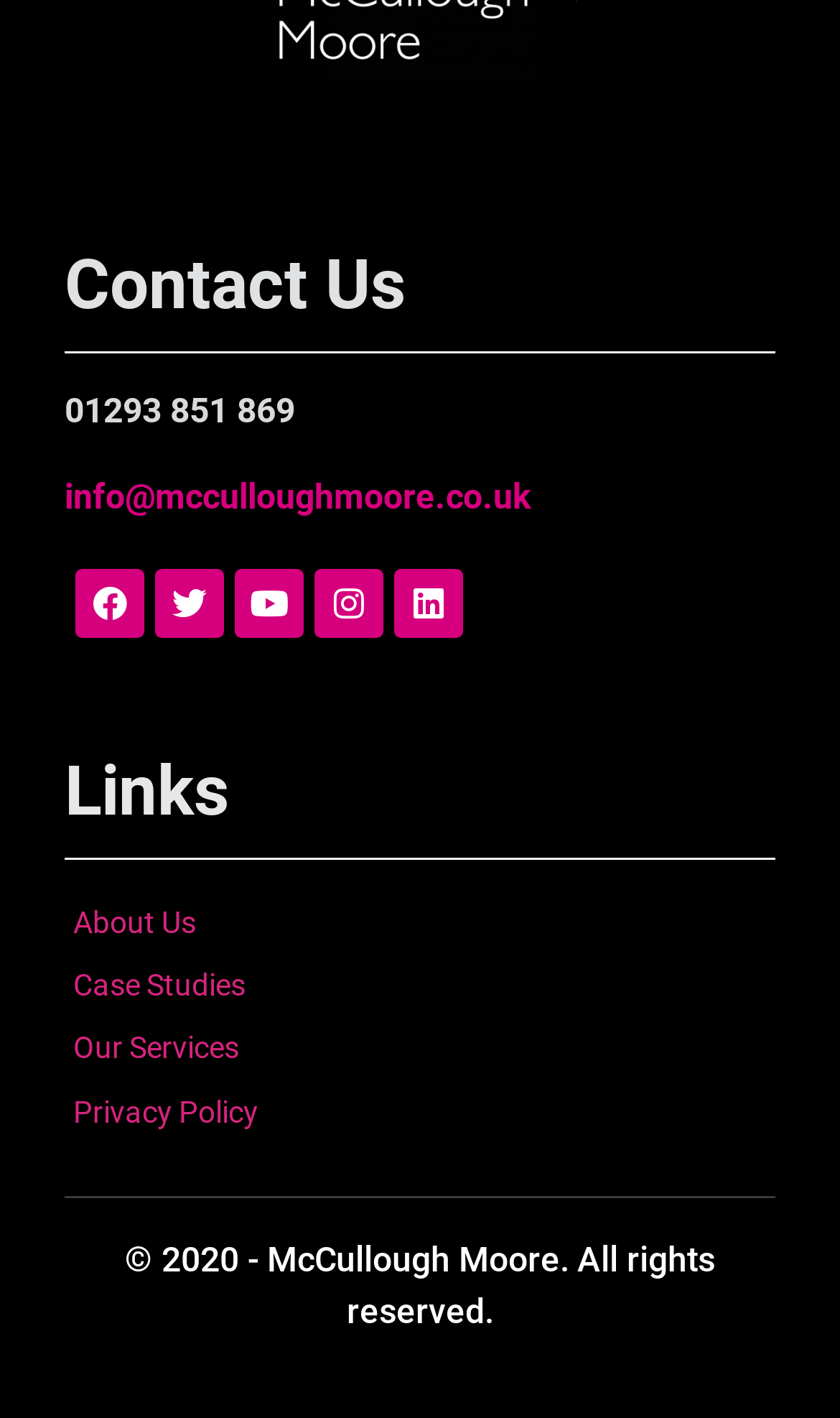Provide a short, one-word or phrase answer to the question below:
What is the company name mentioned in the copyright notice?

McCullough Moore